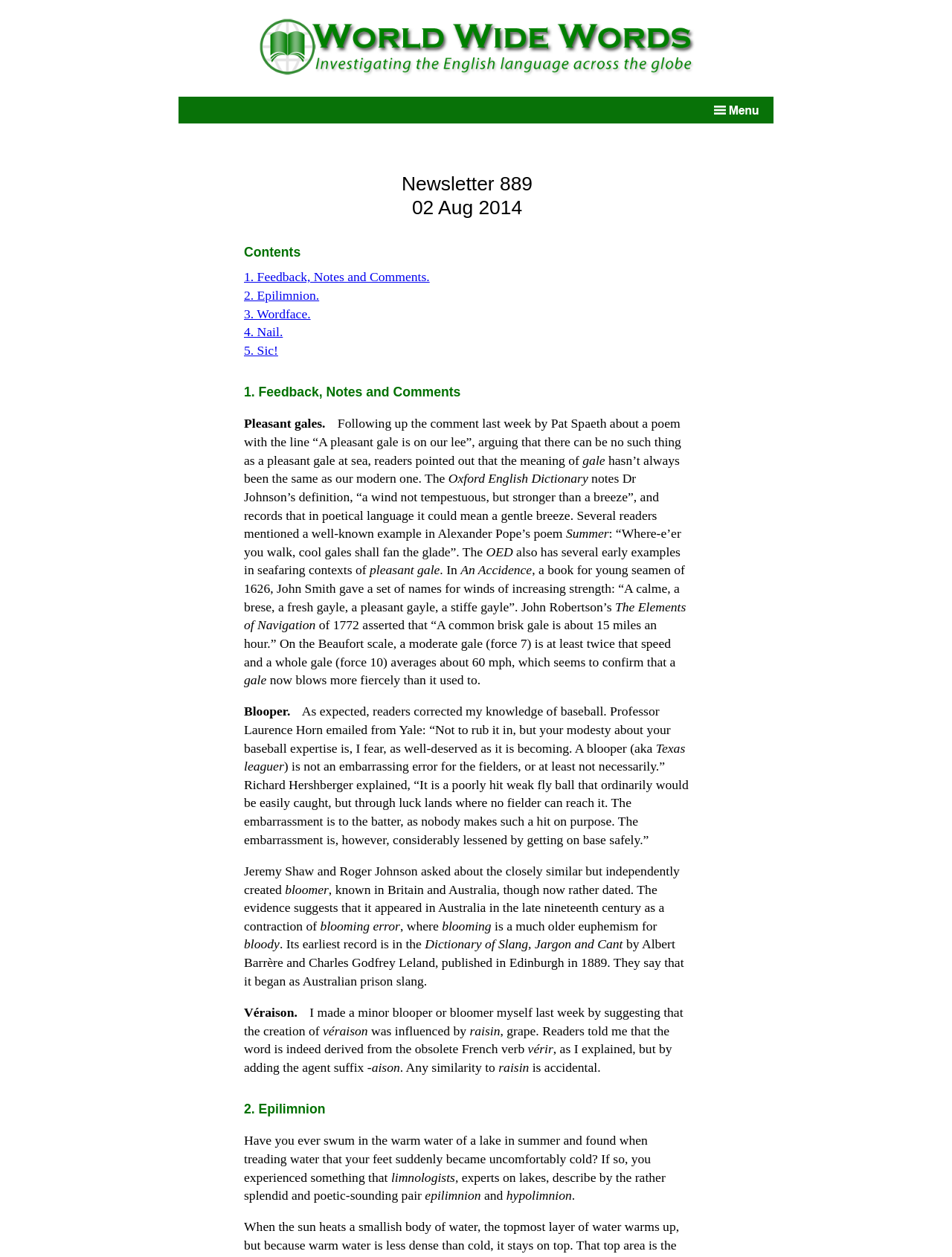Locate the UI element described by 3. Wordface. in the provided webpage screenshot. Return the bounding box coordinates in the format (top-left x, top-left y, bottom-right x, bottom-right y), ensuring all values are between 0 and 1.

[0.256, 0.244, 0.326, 0.255]